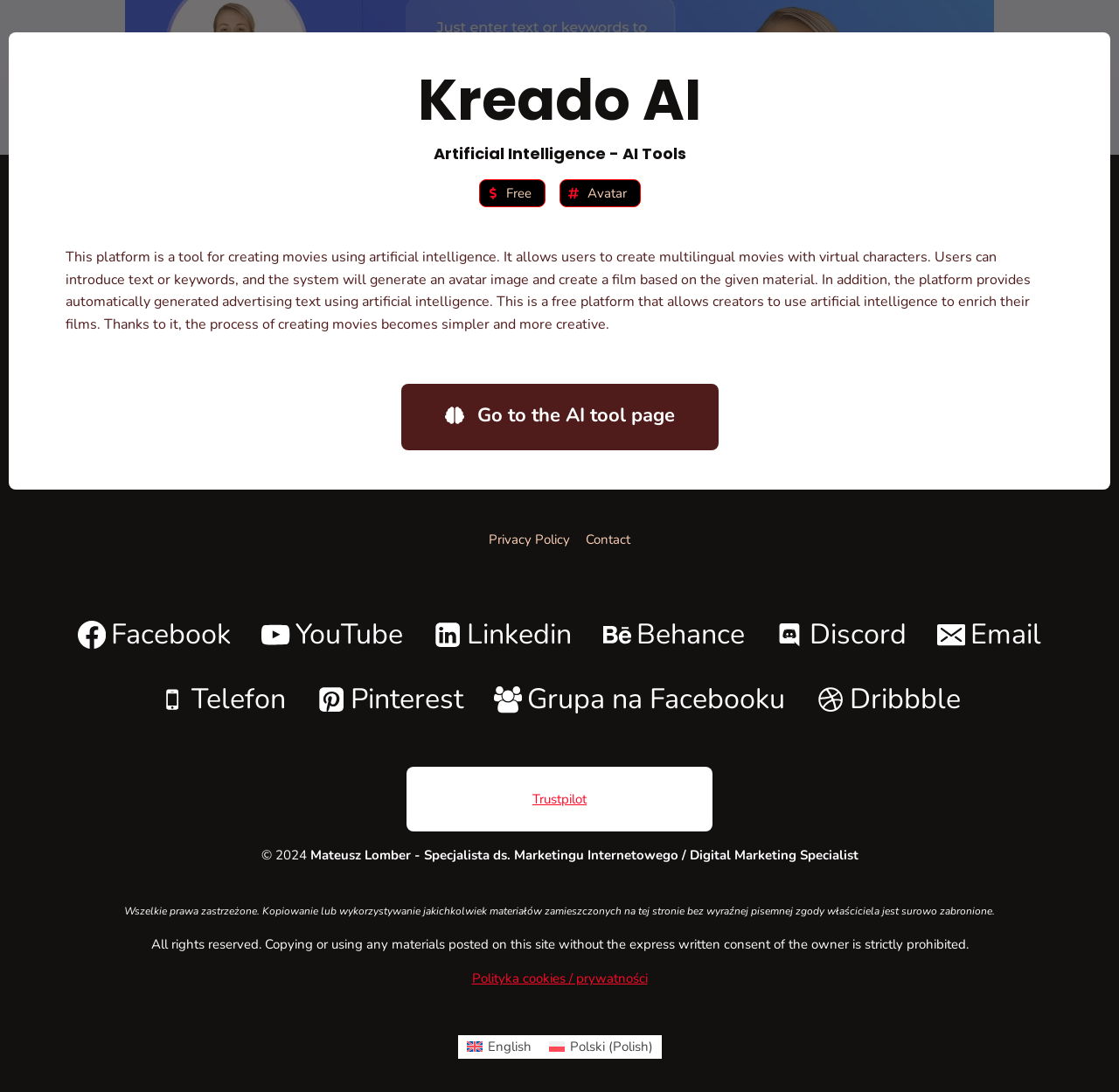Locate the bounding box coordinates for the element described below: "Scroll to top". The coordinates must be four float values between 0 and 1, formatted as [left, top, right, bottom].

[0.956, 0.468, 0.977, 0.488]